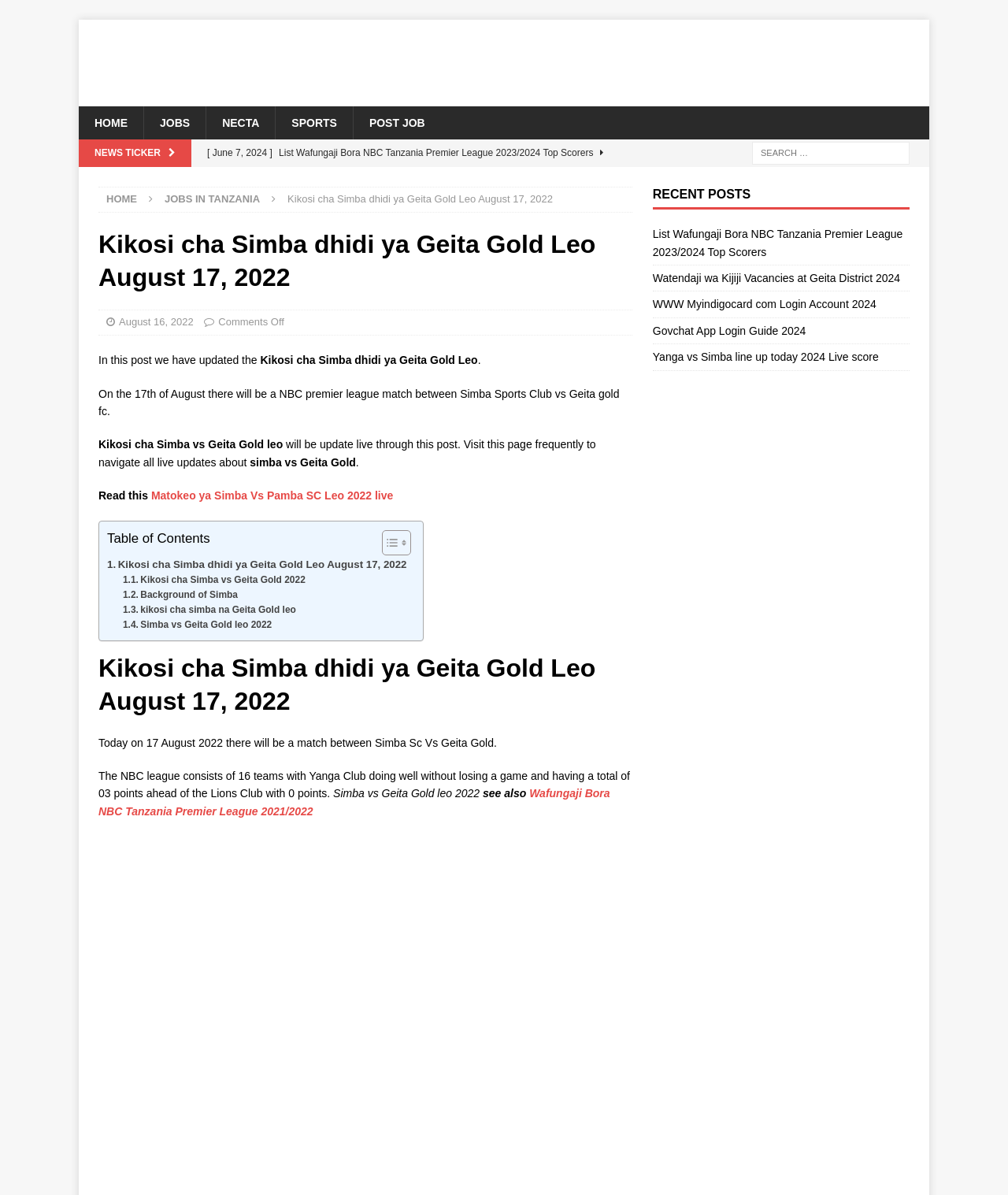Summarize the webpage with intricate details.

This webpage appears to be a sports news article about a match between Simba Sports Club and Geita Gold FC in the NBC Premier League. At the top of the page, there is a logo and a navigation menu with links to "HOME", "JOBS", "NECTA", "SPORTS", and "POST JOB". Below the navigation menu, there is a news ticker with links to recent news articles.

The main content of the page is divided into two sections. On the left side, there is a table of contents with links to different sections of the article, including "Kikosi cha Simba dhidi ya Geita Gold Leo August 17, 2022", "Background of Simba", and "Simba vs Geita Gold leo 2022". Below the table of contents, there is a section with recent posts, including links to articles about top scorers in the NBC Premier League, job vacancies, and login guides.

On the right side of the page, there is a large section with the main article content. The article title is "Kikosi cha Simba dhidi ya Geita Gold Leo August 17, 2022" and it appears to be an update about an upcoming match between Simba Sports Club and Geita Gold FC. The article includes a brief summary of the match, as well as information about the current standings of the teams in the NBC Premier League. There are also links to related articles, including one about top scorers in the league.

At the bottom of the page, there is a complementary section with more links to recent news articles. Overall, the webpage appears to be a sports news website with a focus on Tanzanian football.